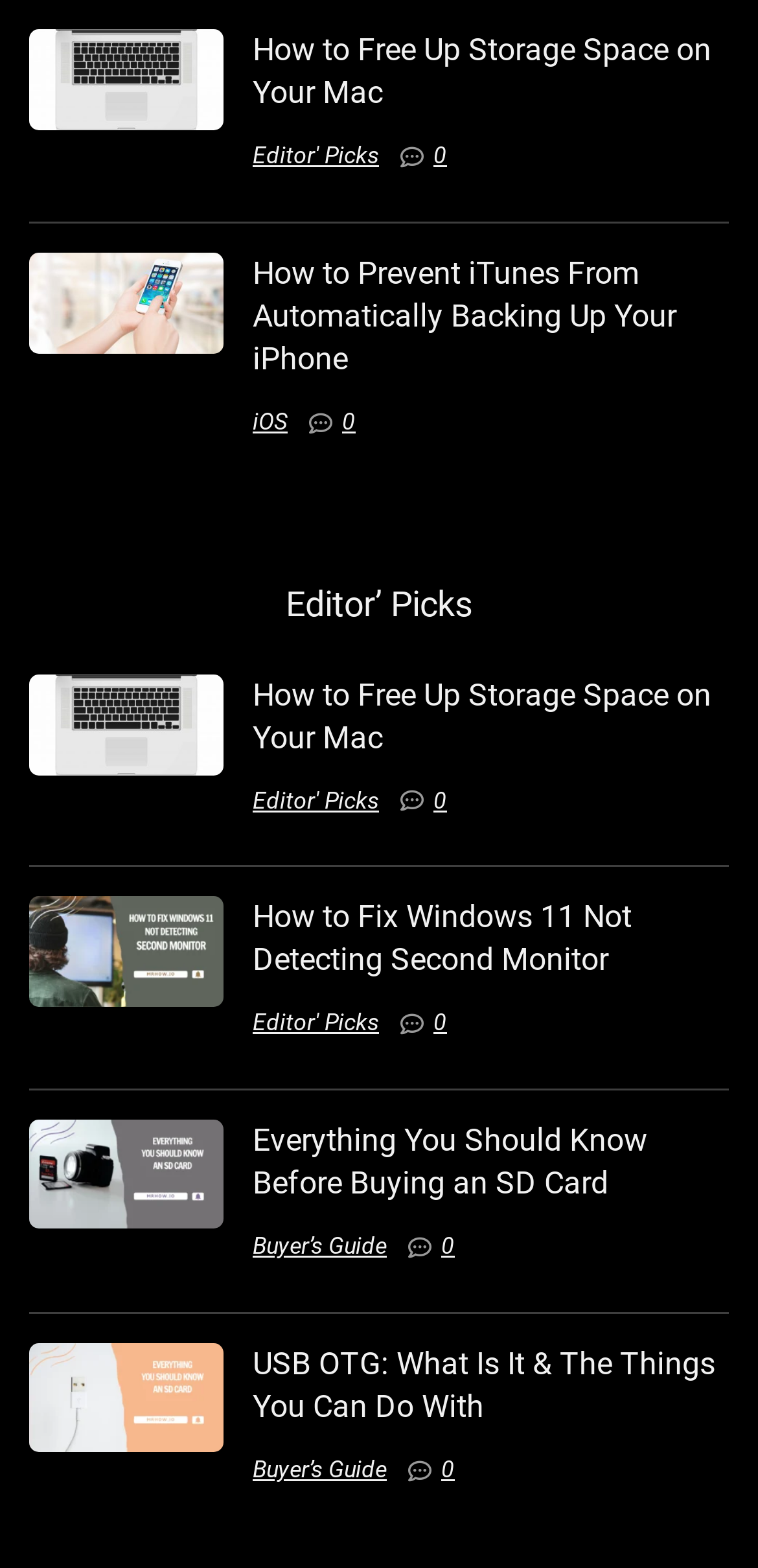Answer the question using only one word or a concise phrase: How many 'Editor's Picks' are on this webpage?

4